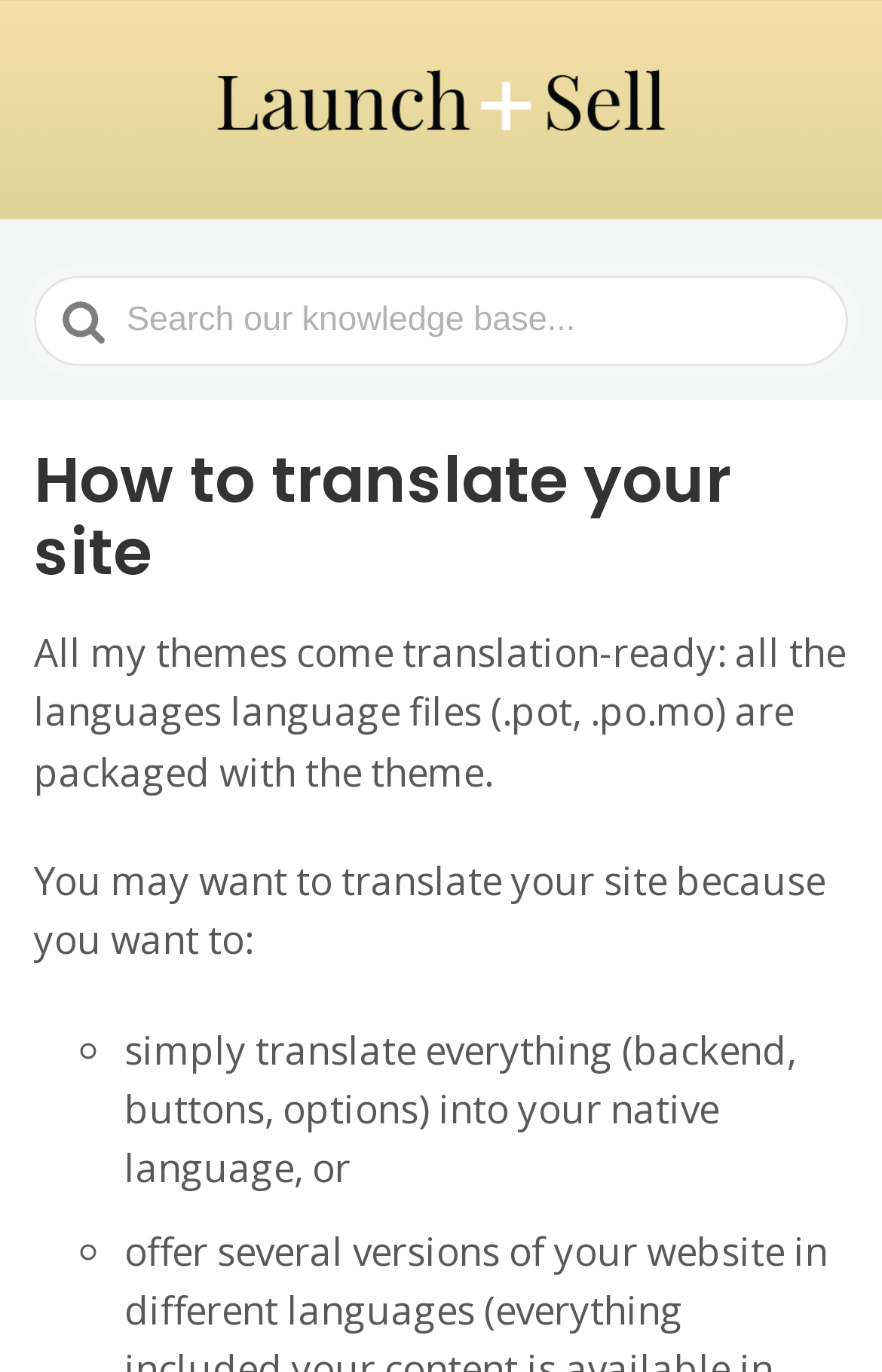Give a short answer to this question using one word or a phrase:
What is the format of the language files?

.pot, .po, .mo